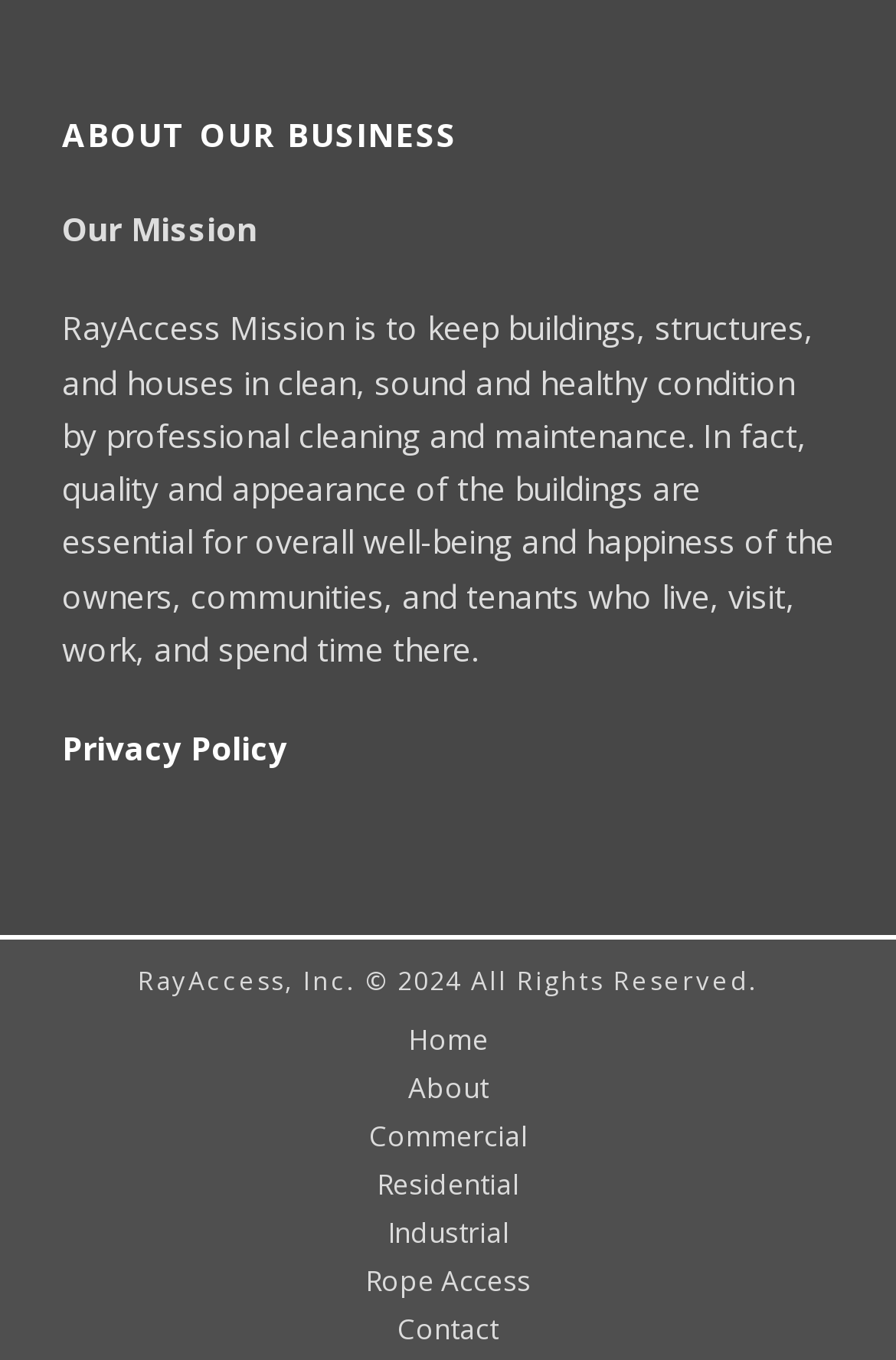Identify the bounding box coordinates for the region of the element that should be clicked to carry out the instruction: "contact us". The bounding box coordinates should be four float numbers between 0 and 1, i.e., [left, top, right, bottom].

[0.0, 0.965, 1.0, 0.992]